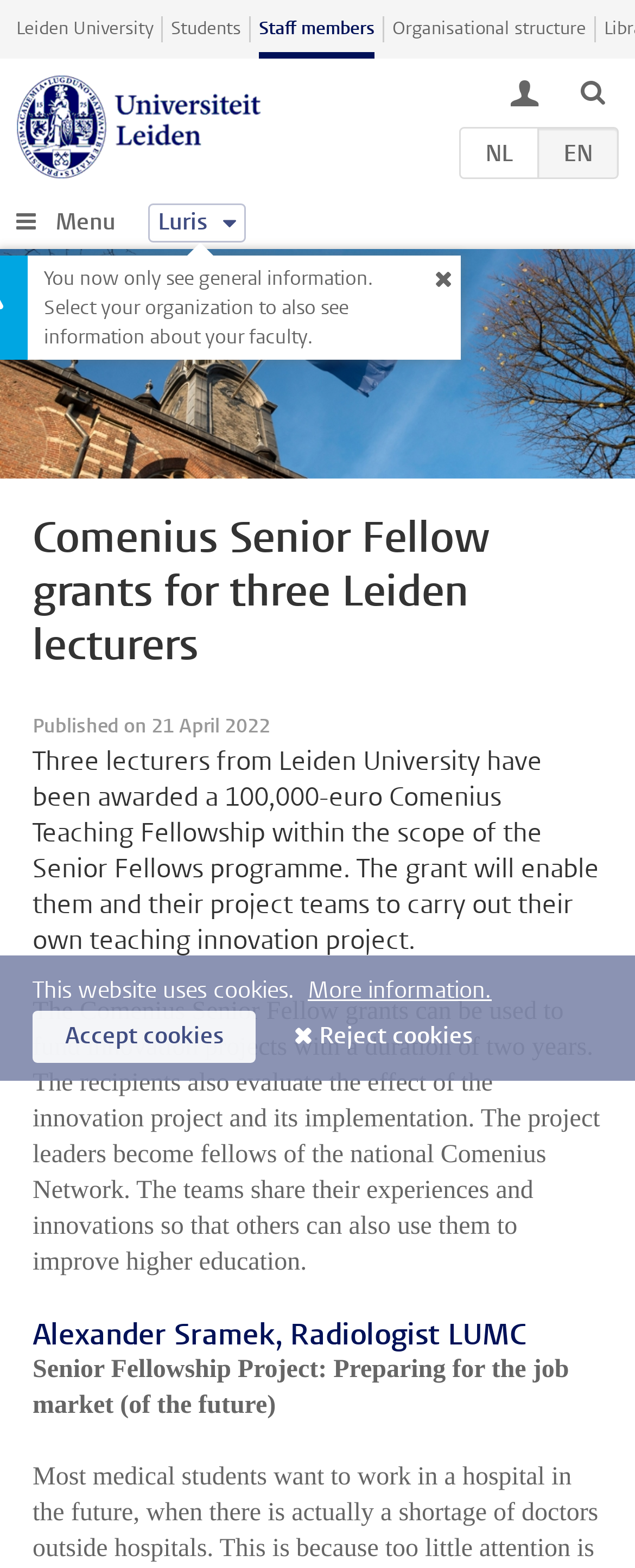Please specify the bounding box coordinates of the clickable section necessary to execute the following command: "Visit Luris page".

[0.233, 0.13, 0.387, 0.155]